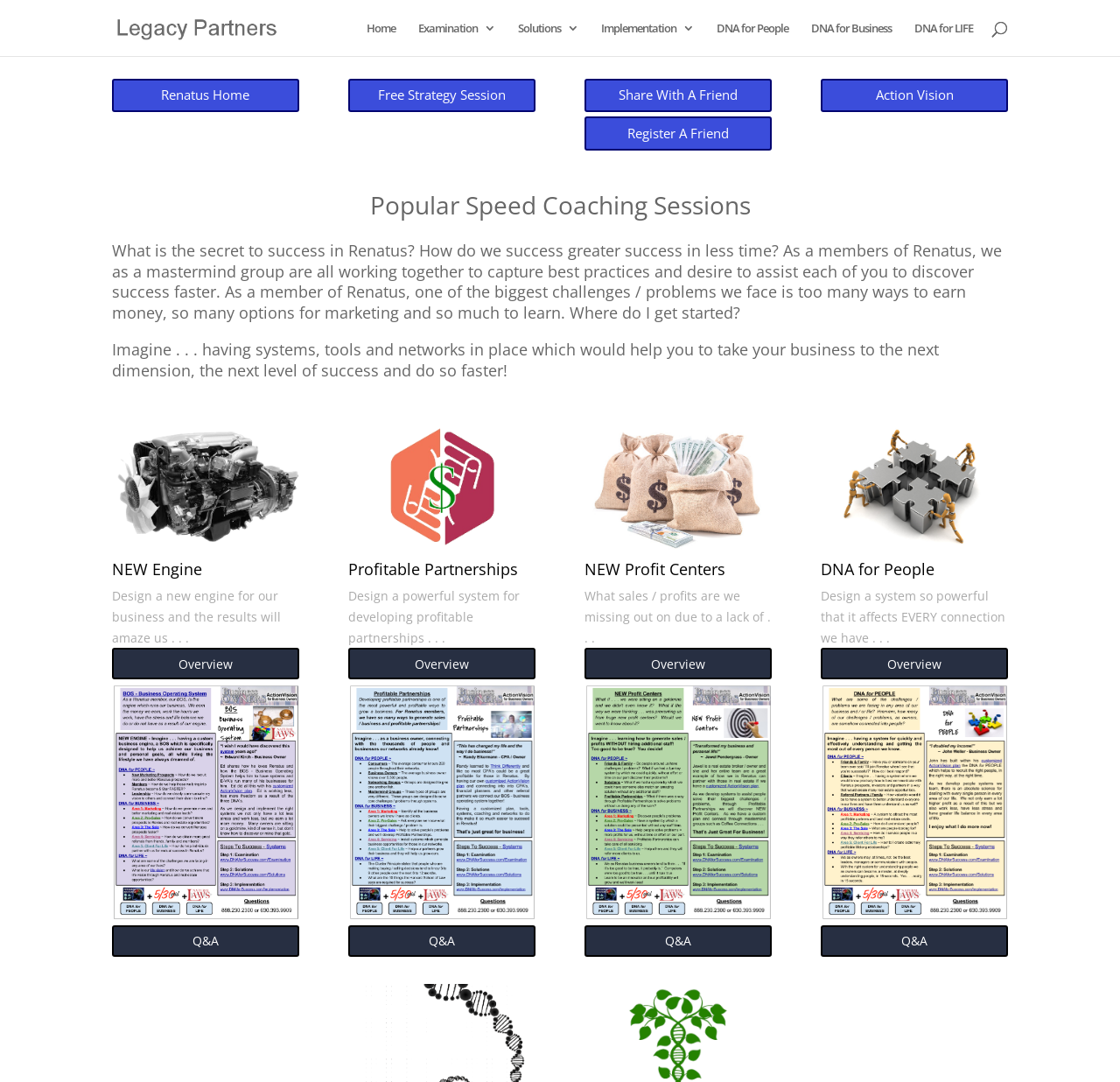How many images are on the webpage?
Using the image as a reference, answer the question with a short word or phrase.

5